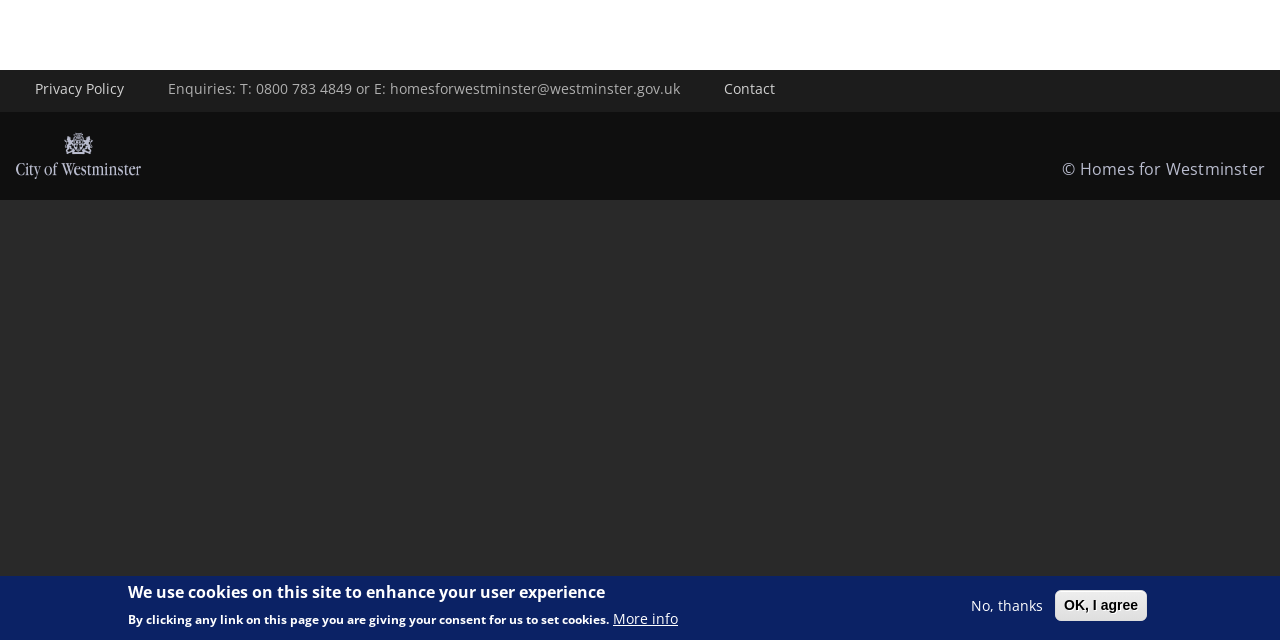From the webpage screenshot, predict the bounding box coordinates (top-left x, top-left y, bottom-right x, bottom-right y) for the UI element described here: Get your FREE Moon Reading

None